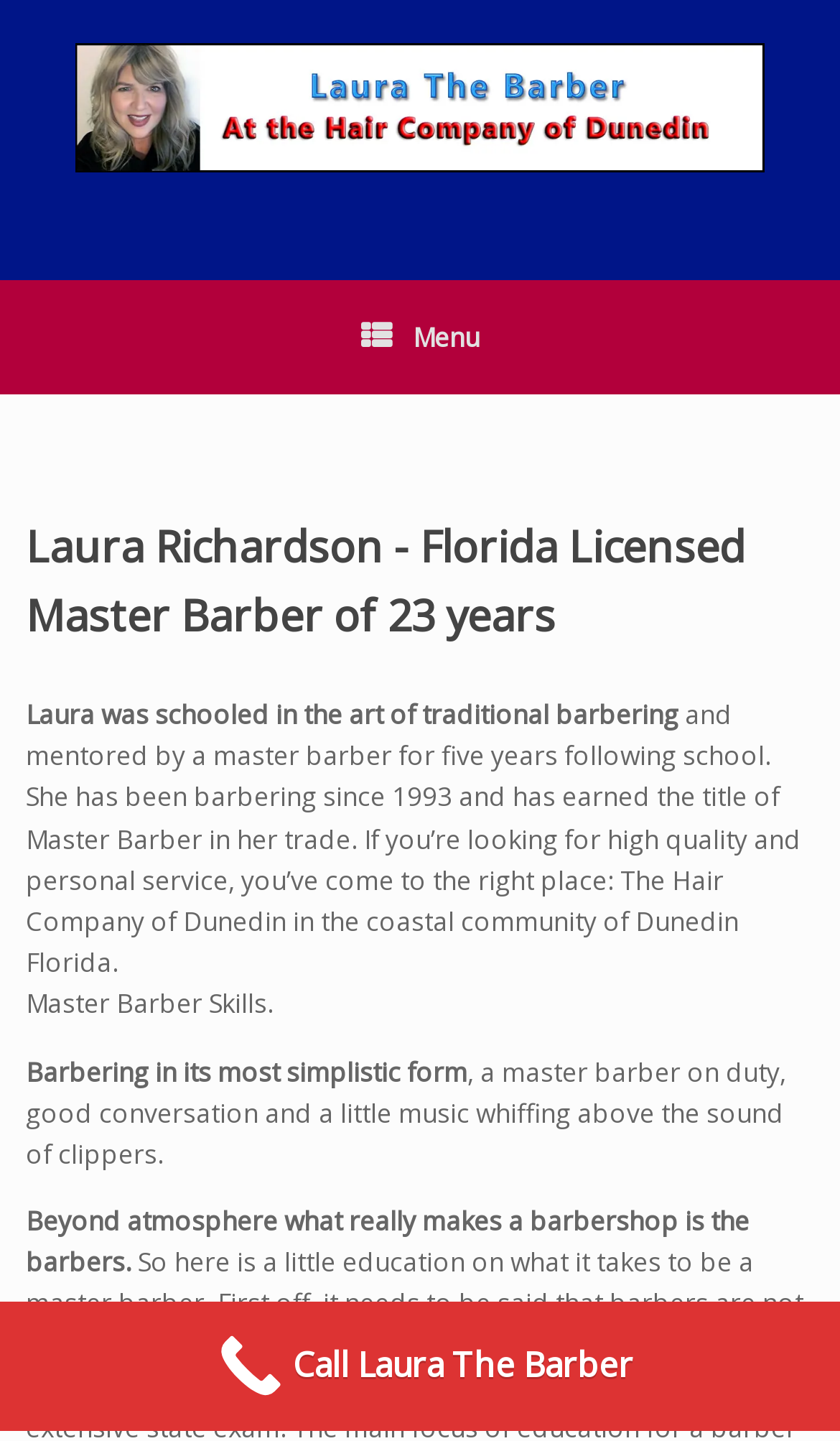Give a one-word or short phrase answer to this question: 
How long has Laura been barbering?

Since 1993